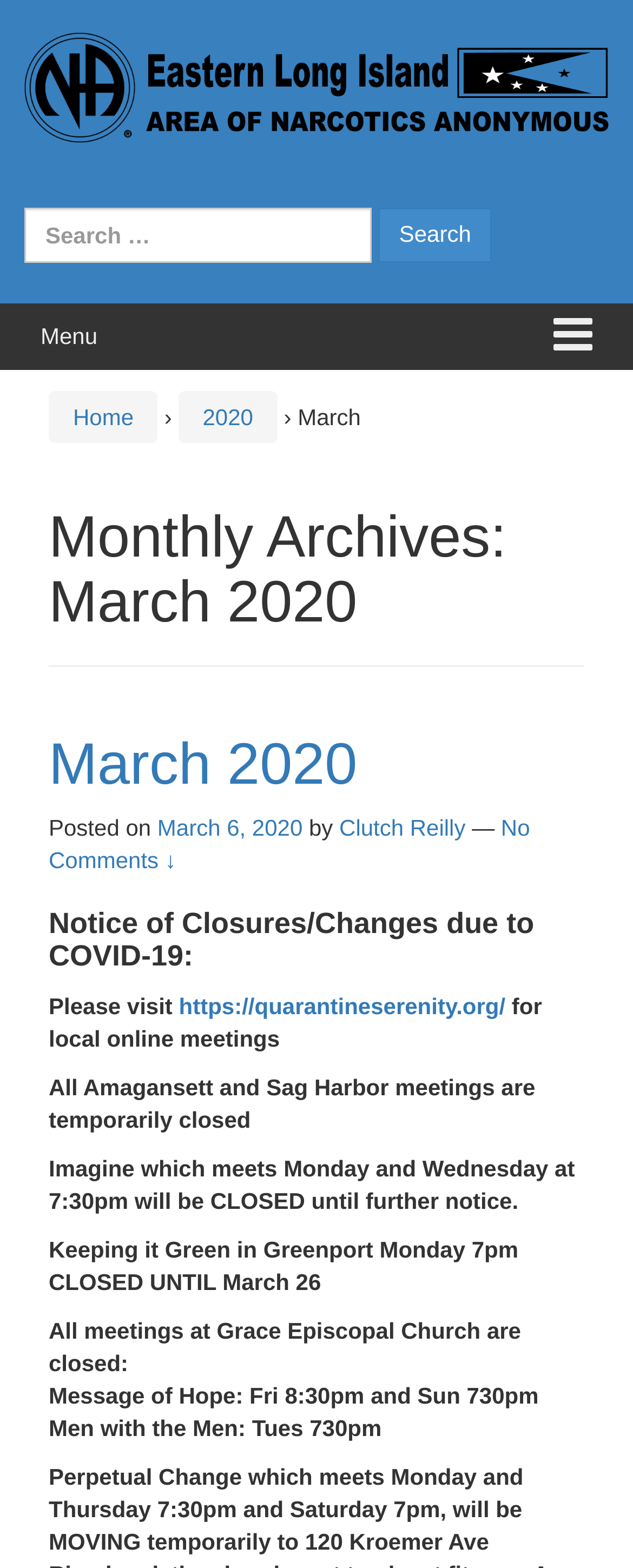What is the purpose of the search box?
Craft a detailed and extensive response to the question.

The search box is located at the top of the webpage with a label 'Search for:', which implies that it is used to search for meetings or events related to Narcotics Anonymous in the Eastern Long Island area.